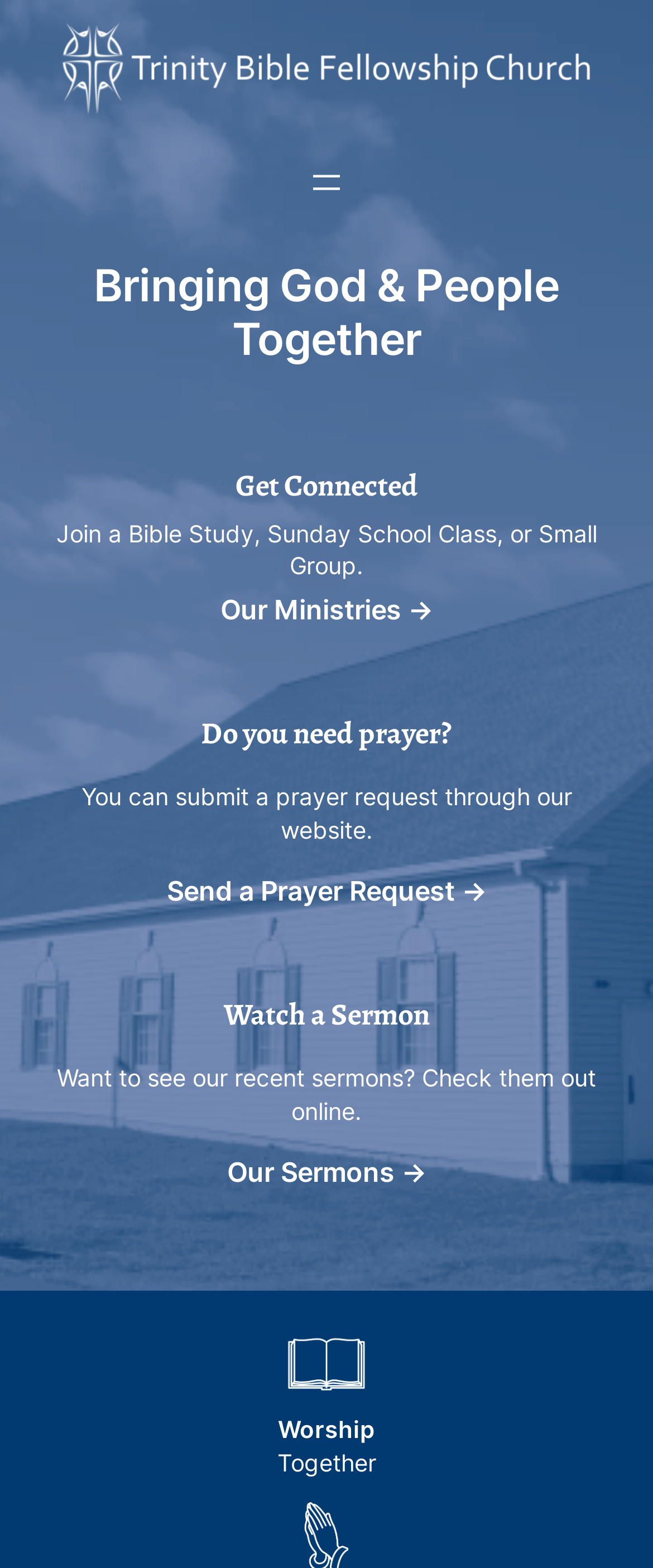Determine the bounding box for the described UI element: "Our Sermons →".

[0.347, 0.736, 0.653, 0.758]